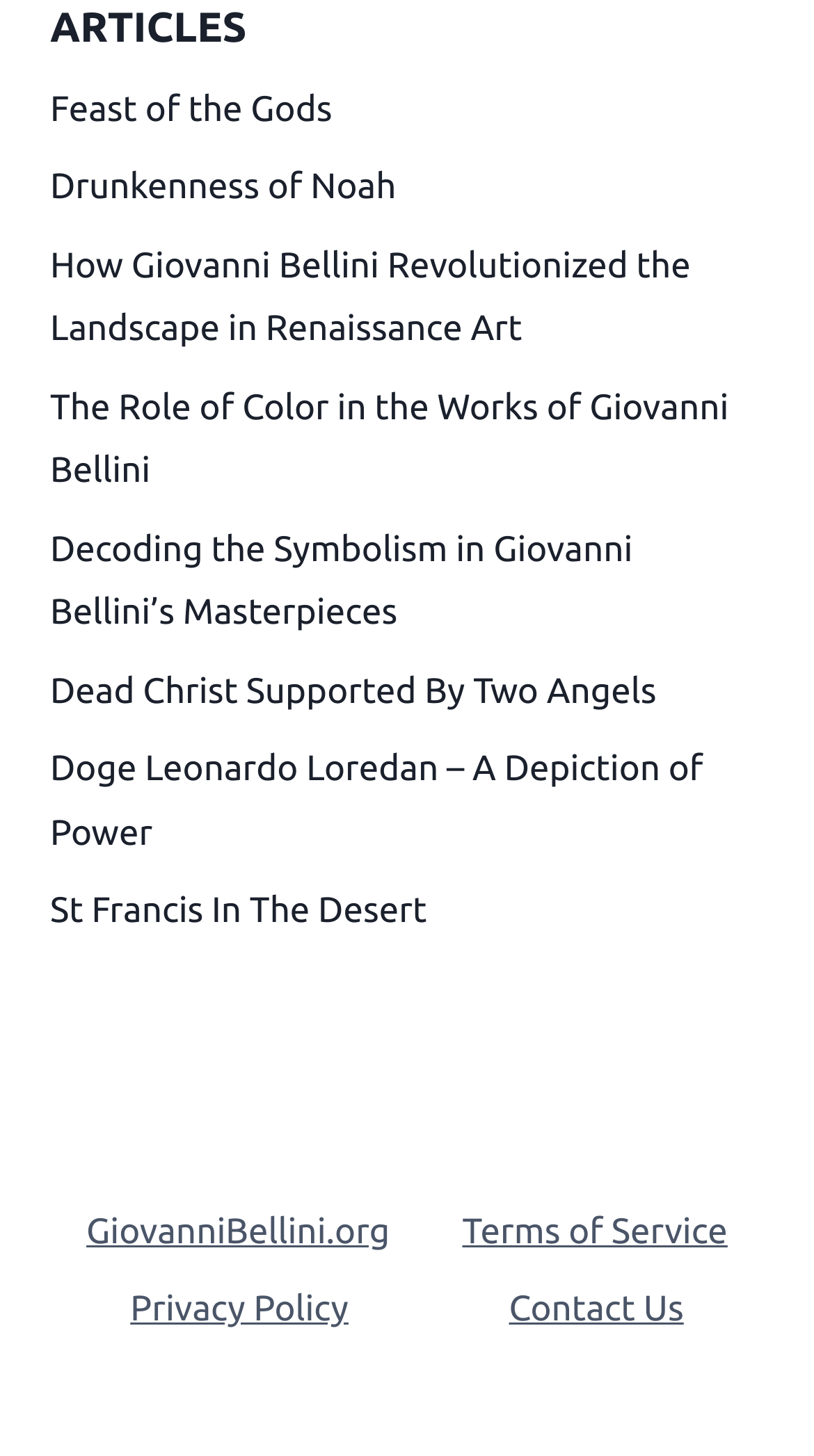Extract the bounding box coordinates of the UI element described by: "Terms of Service". The coordinates should include four float numbers ranging from 0 to 1, e.g., [left, top, right, bottom].

[0.542, 0.819, 0.92, 0.872]